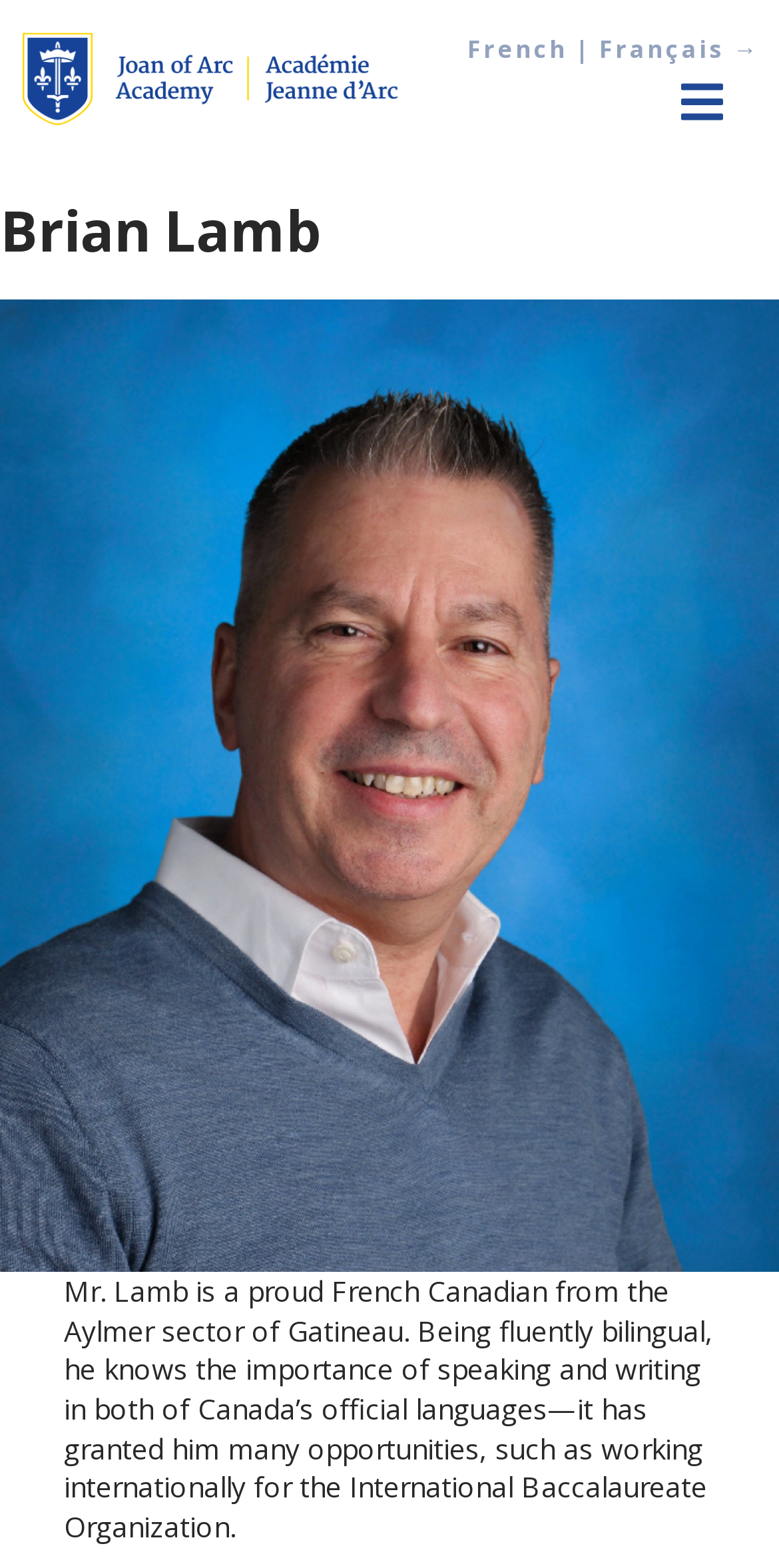From the details in the image, provide a thorough response to the question: What is Brian Lamb's nationality?

Based on the text description, it is mentioned that 'Mr. Lamb is a proud French Canadian from the Aylmer sector of Gatineau.' This indicates that Brian Lamb's nationality is French Canadian.